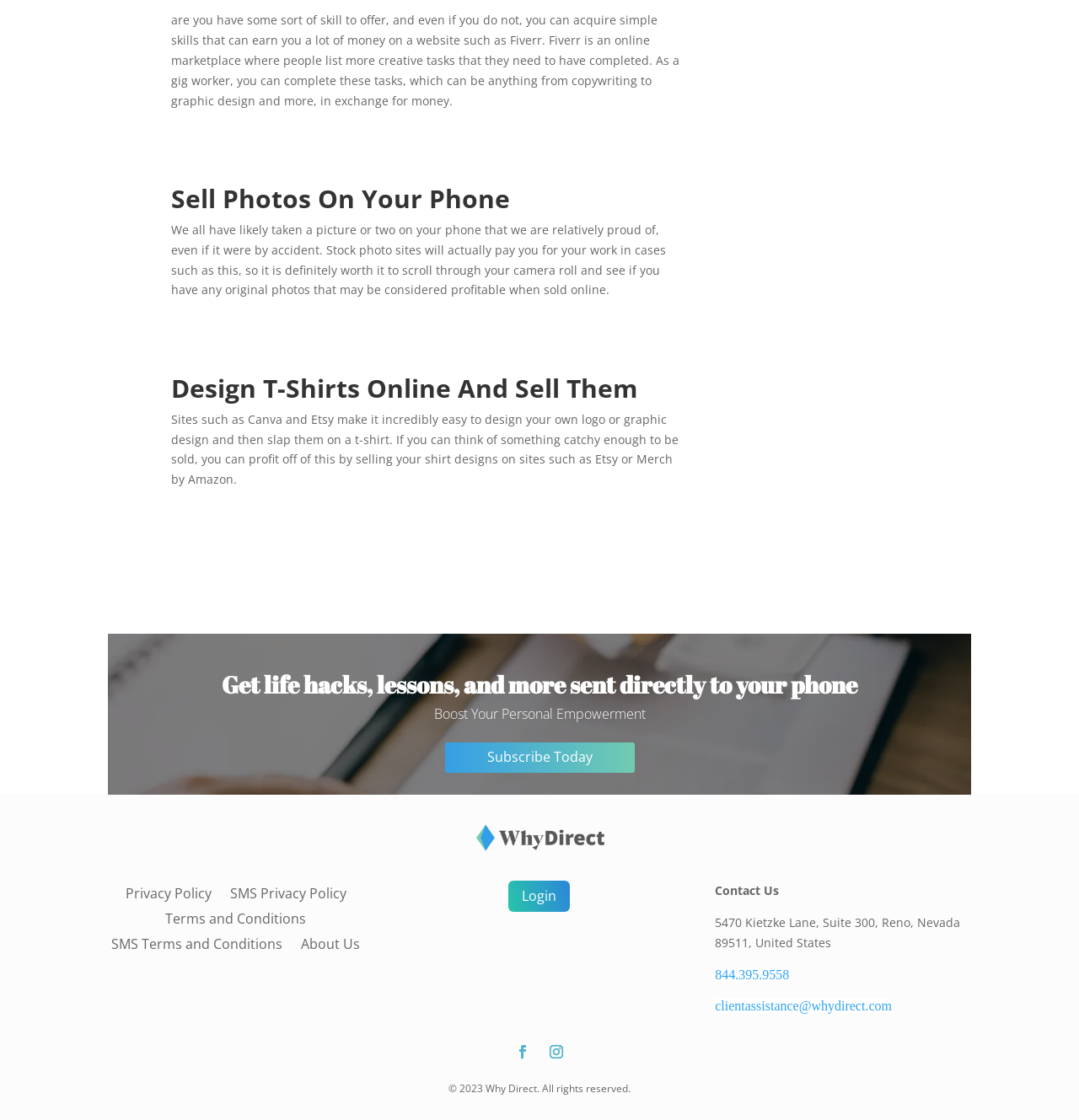Pinpoint the bounding box coordinates for the area that should be clicked to perform the following instruction: "Subscribe to get life hacks and lessons".

[0.127, 0.6, 0.873, 0.629]